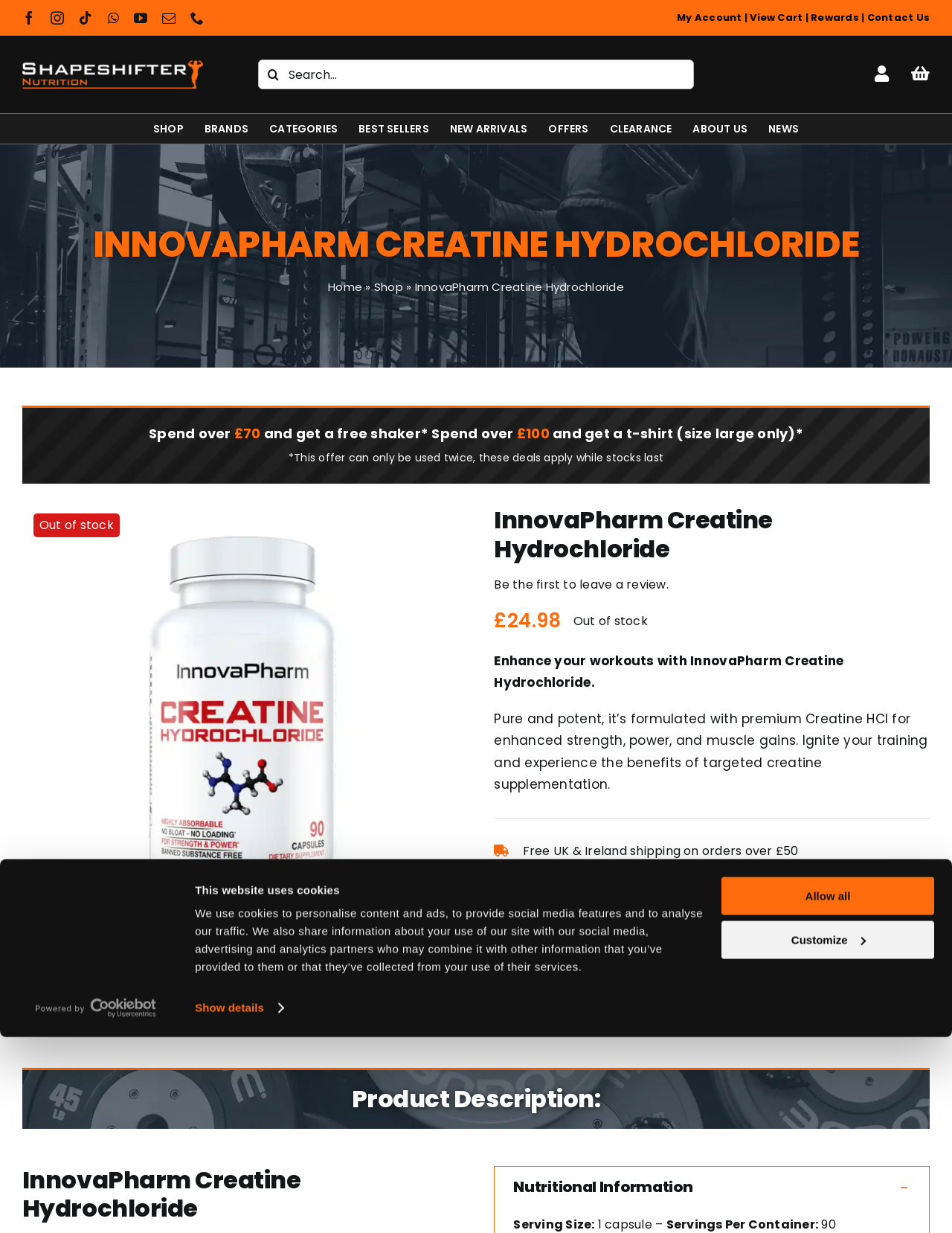How many servings are in the container?
Provide an in-depth and detailed explanation in response to the question.

I found the answer by looking at the nutritional information section, where it says 'Servings Per Container: 90'. This indicates that the container has 90 servings.